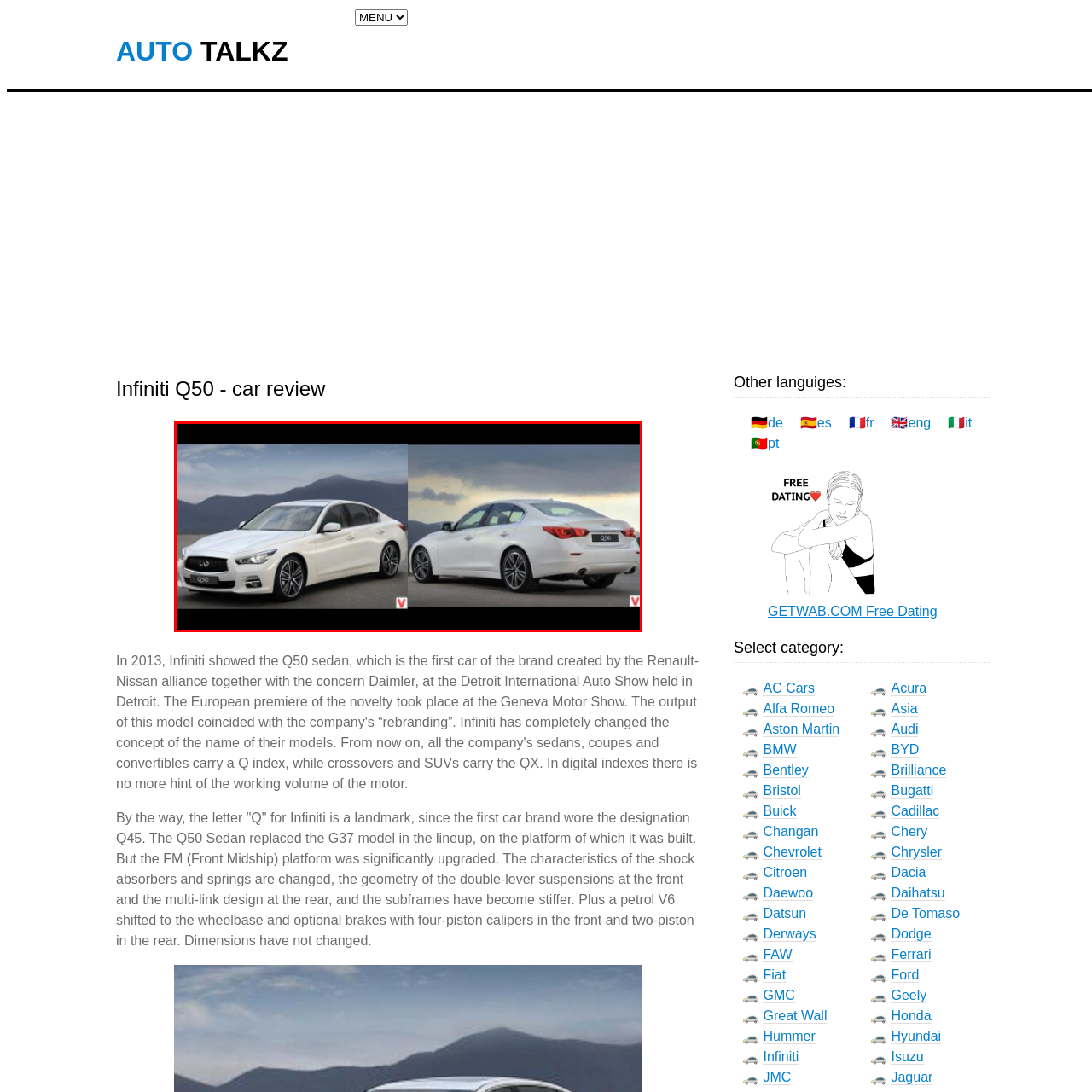What is showcased in the image?
Please closely examine the image within the red bounding box and provide a detailed answer based on the visual information.

The caption clearly mentions that the image showcases the Infiniti Q50, a luxury sedan recognized for its sleek design and advanced technology.